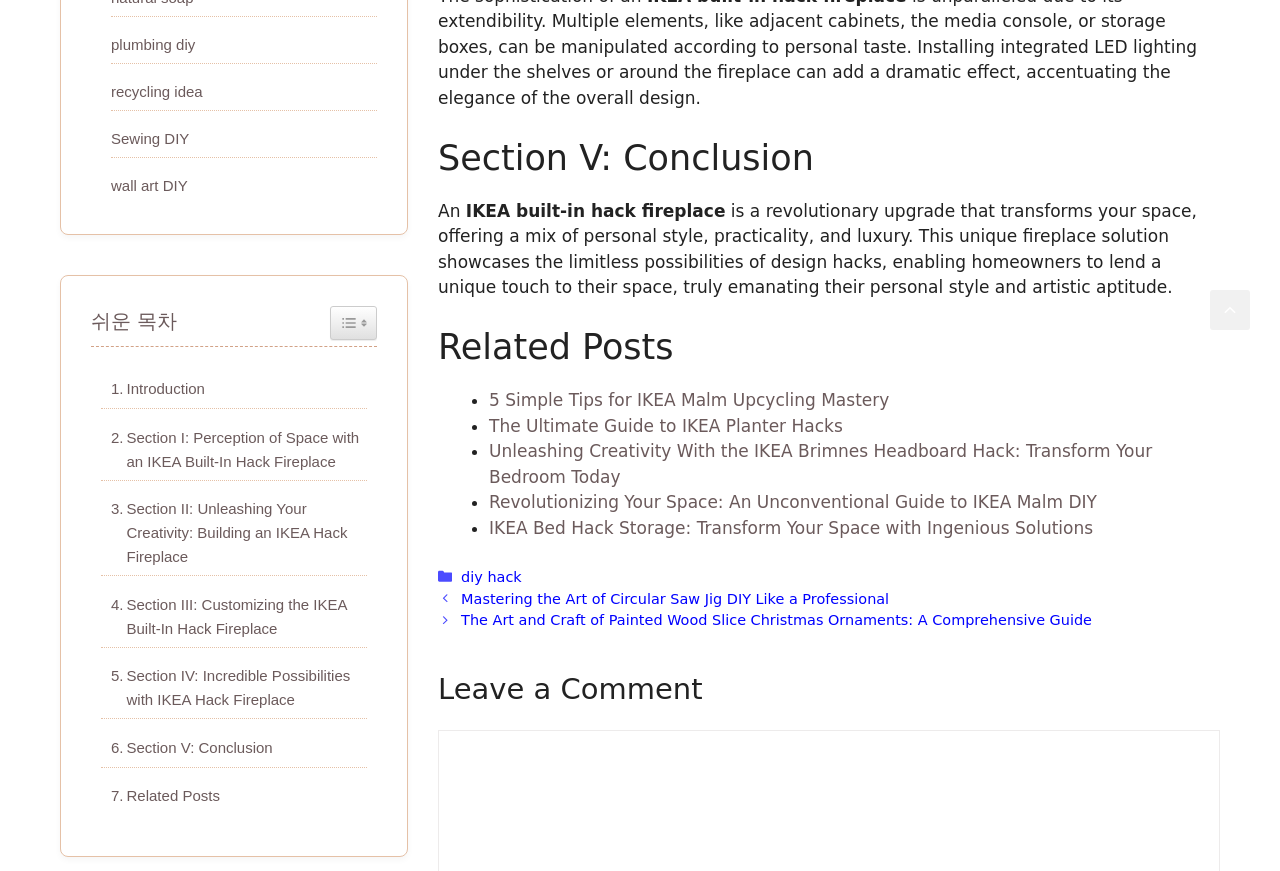Provide a brief response to the question using a single word or phrase: 
How many sections are there in the article?

5